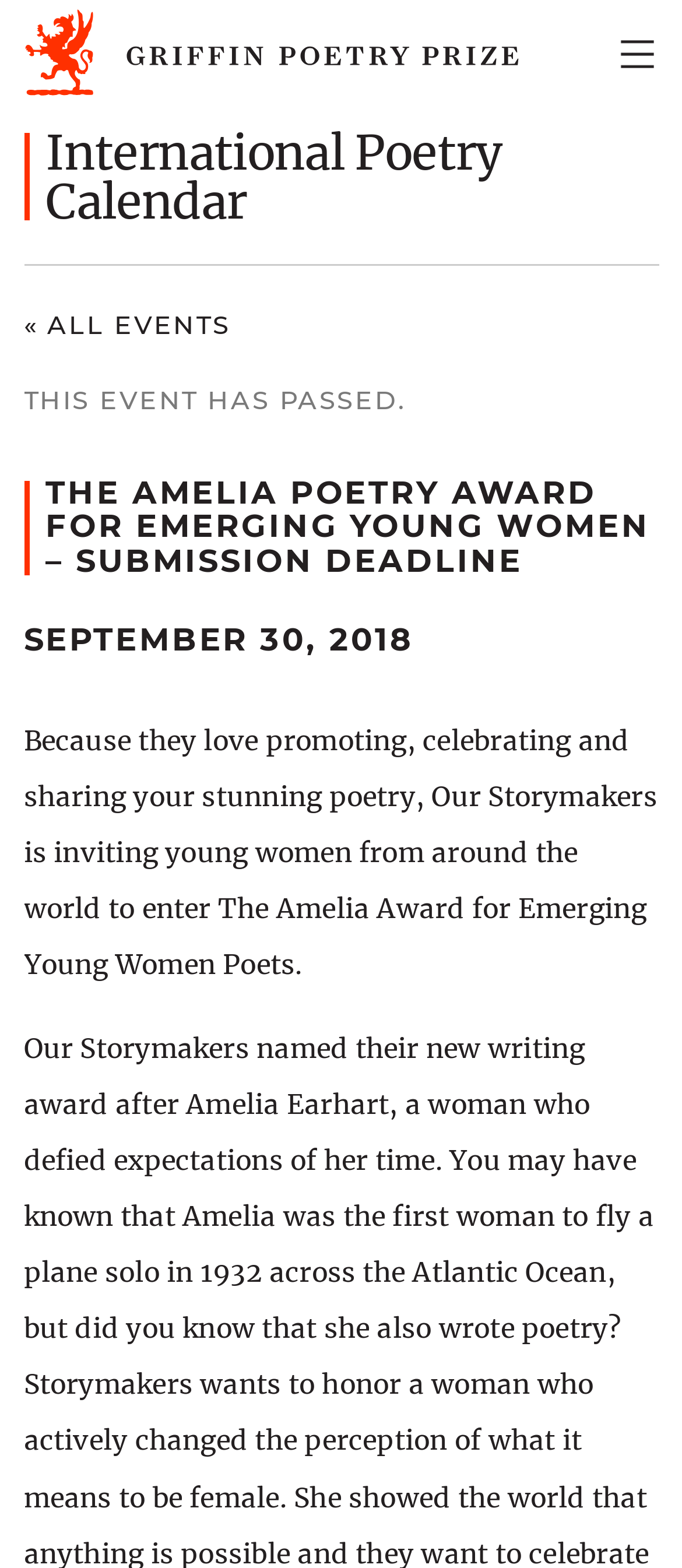Please answer the following question using a single word or phrase: What is the purpose of the button 'TOGGLE NAVIGATION MENU'?

To toggle navigation menu